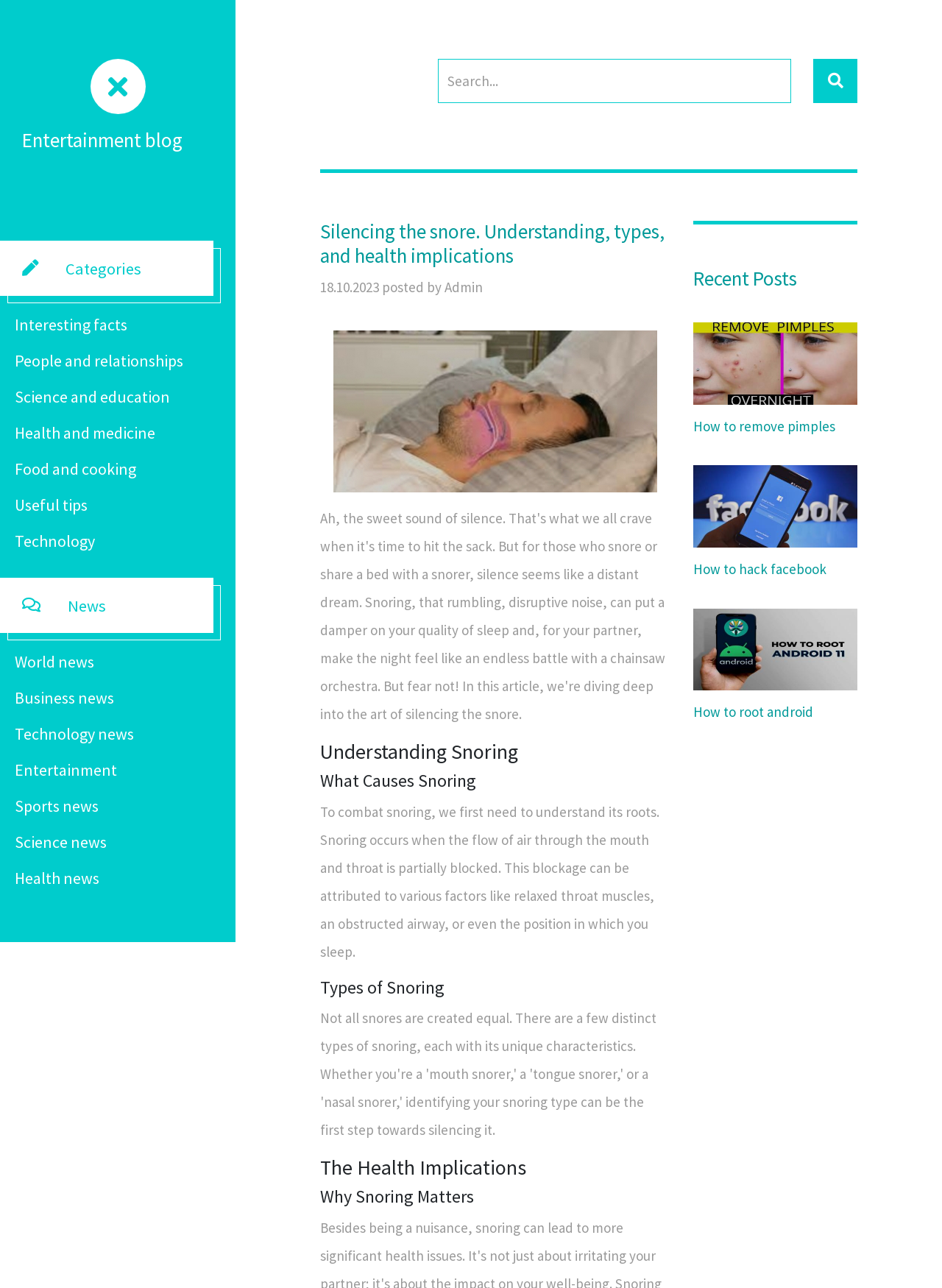How many categories are listed on the webpage?
Please respond to the question with a detailed and well-explained answer.

The categories are listed as links, and there are 9 of them: 'Interesting facts', 'People and relationships', 'Science and education', 'Health and medicine', 'Food and cooking', 'Useful tips', 'Technology', 'Entertainment', and 'News'.